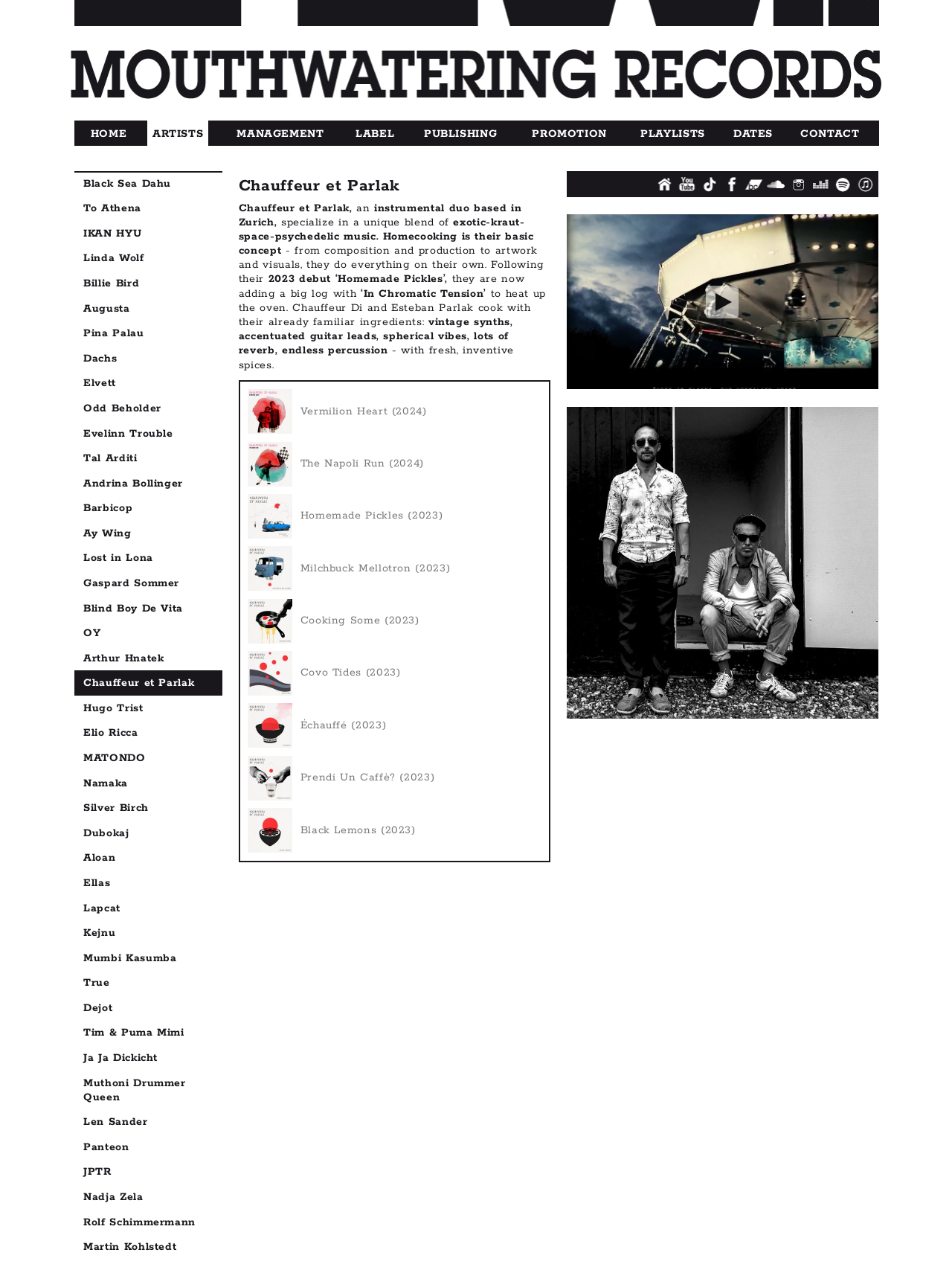Determine the bounding box coordinates of the element's region needed to click to follow the instruction: "Check out Chauffeur et Parlak's music on Spotify". Provide these coordinates as four float numbers between 0 and 1, formatted as [left, top, right, bottom].

[0.876, 0.135, 0.895, 0.155]